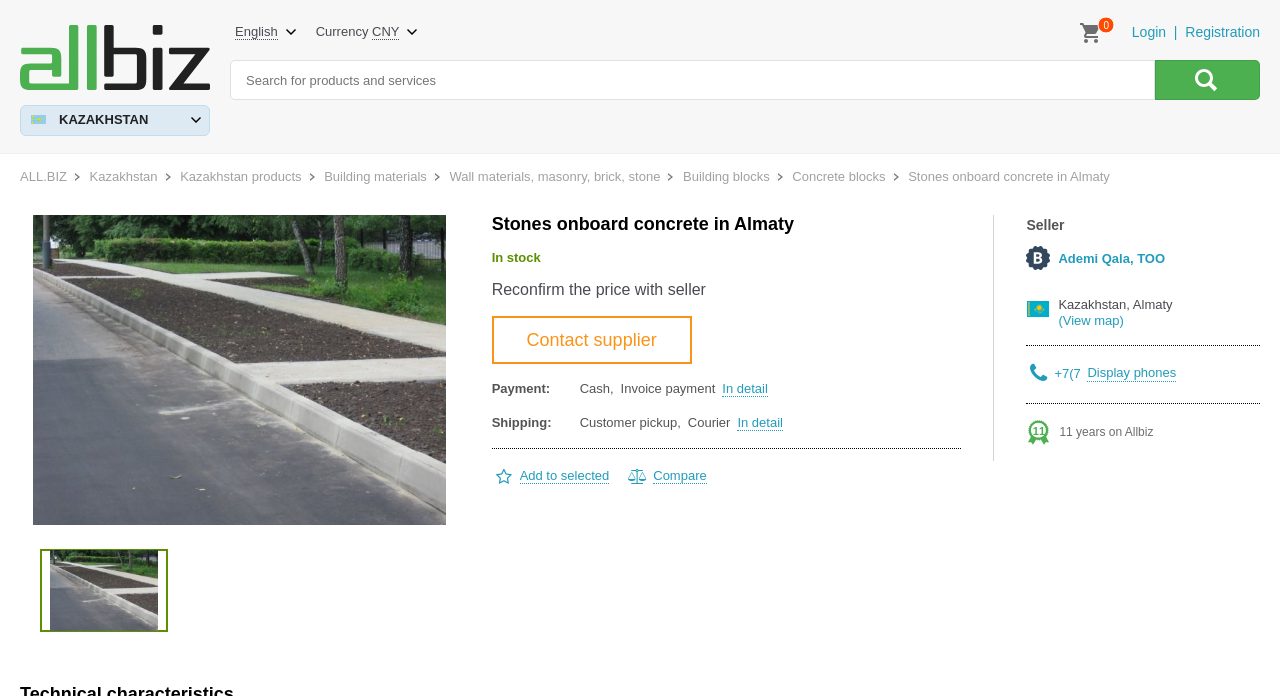What is the location of the seller?
Please provide a single word or phrase answer based on the image.

Almaty, Kazakhstan